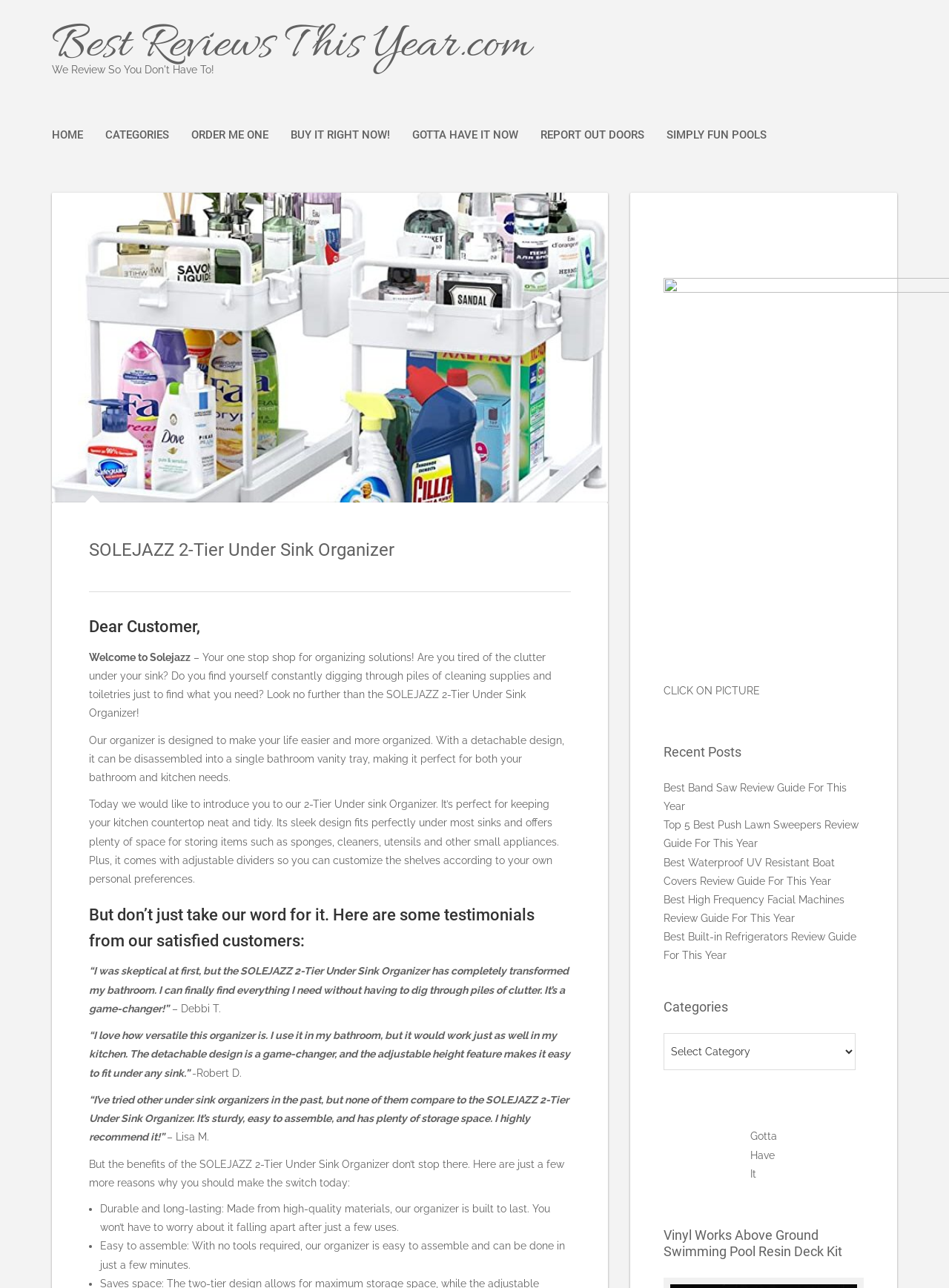Given the element description Gotta Have It Now, specify the bounding box coordinates of the corresponding UI element in the format (top-left x, top-left y, bottom-right x, bottom-right y). All values must be between 0 and 1.

[0.434, 0.099, 0.546, 0.112]